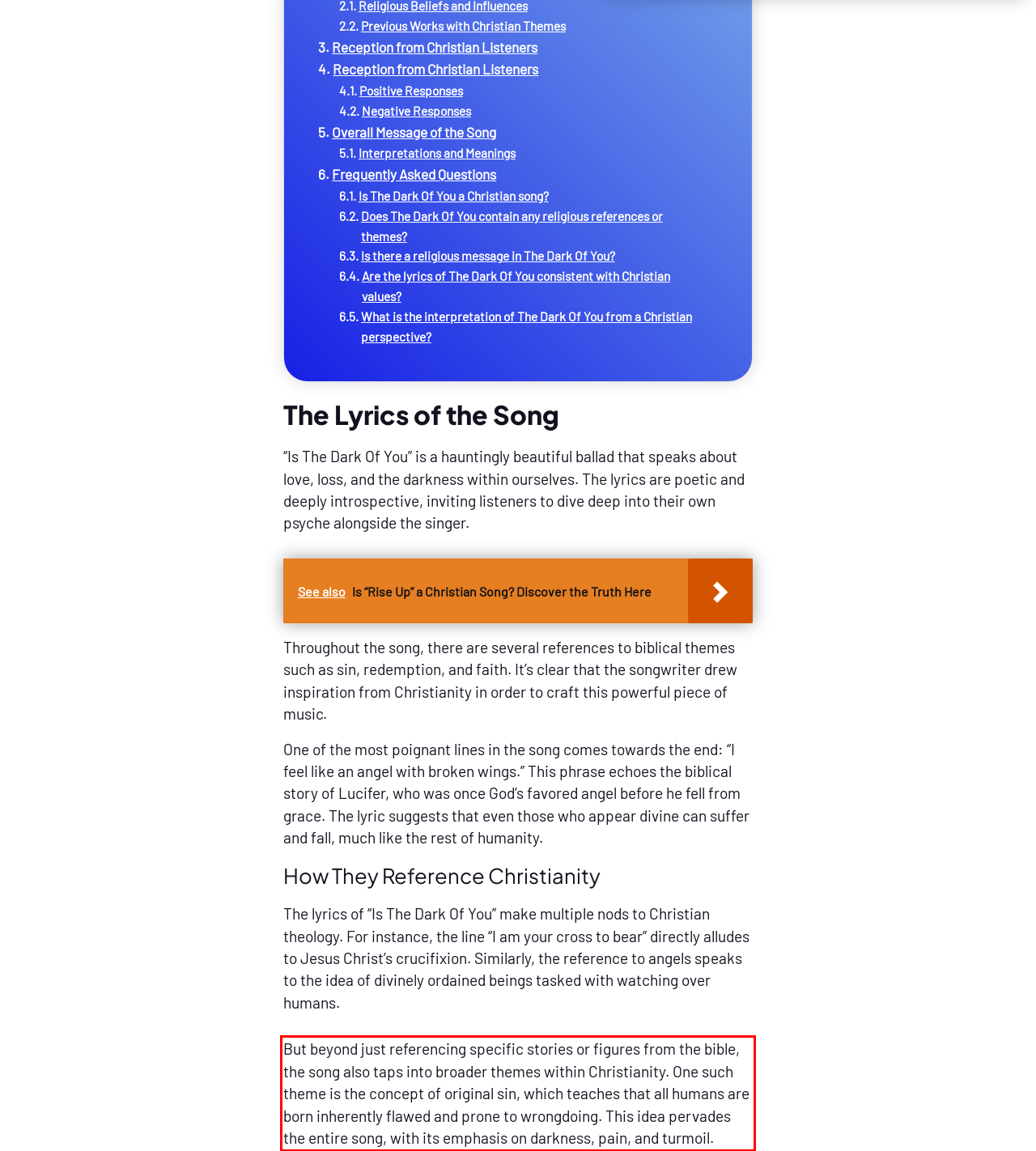Identify the text inside the red bounding box in the provided webpage screenshot and transcribe it.

But beyond just referencing specific stories or figures from the bible, the song also taps into broader themes within Christianity. One such theme is the concept of original sin, which teaches that all humans are born inherently flawed and prone to wrongdoing. This idea pervades the entire song, with its emphasis on darkness, pain, and turmoil.